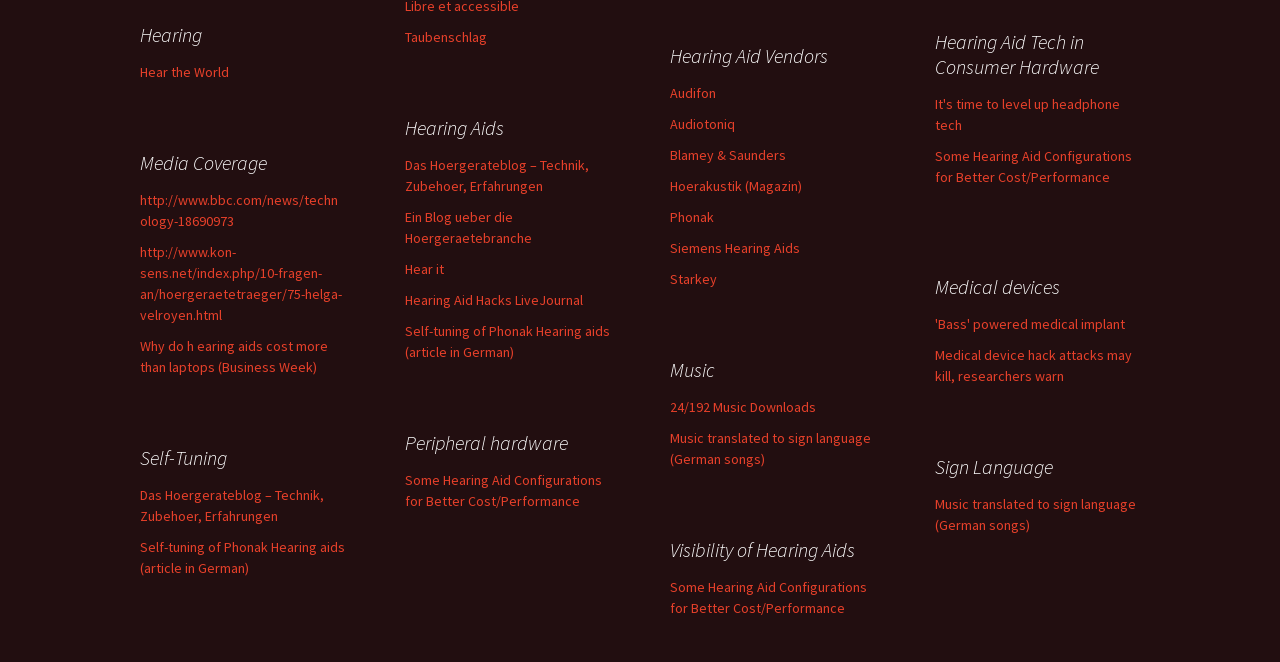Find the bounding box coordinates of the area to click in order to follow the instruction: "Read about 'Hearing Aid Tech in Consumer Hardware'".

[0.73, 0.043, 0.891, 0.119]